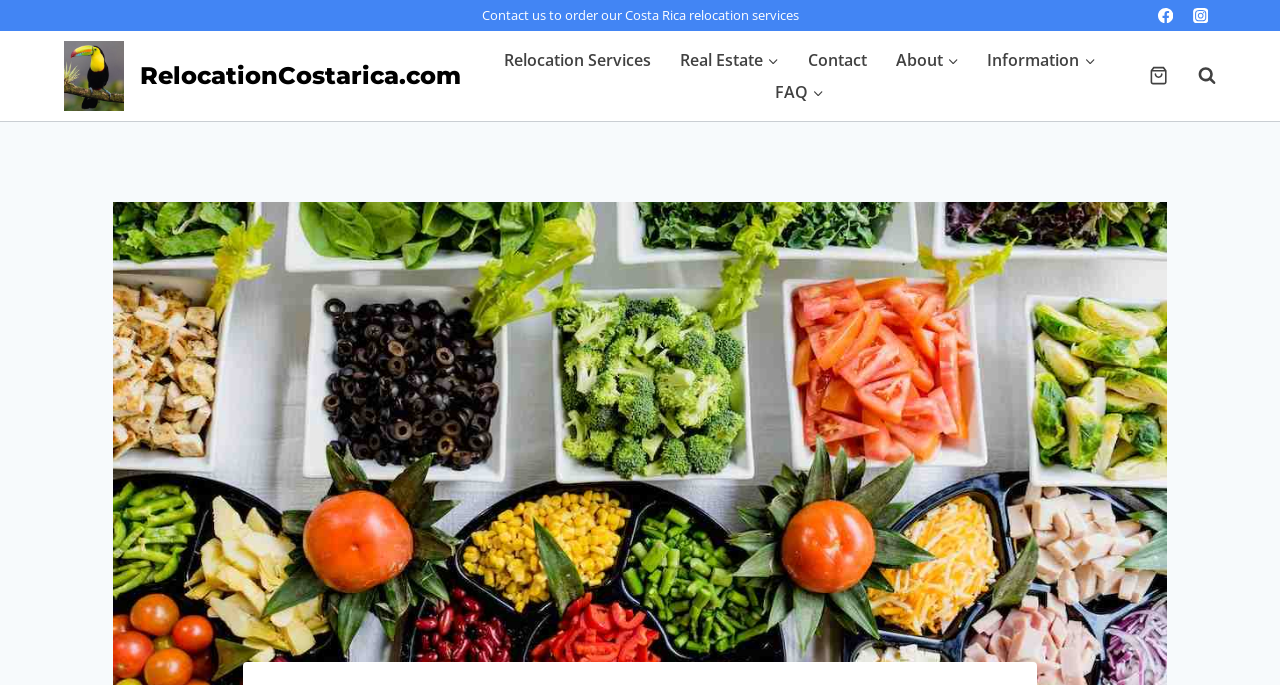Utilize the details in the image to thoroughly answer the following question: What is the name of the website?

I determined the name of the website by looking at the link element with the text 'RelocationCostaRica.com Tucan RelocationCostarica.com' and its corresponding image element, which suggests that it is the website's logo or branding.